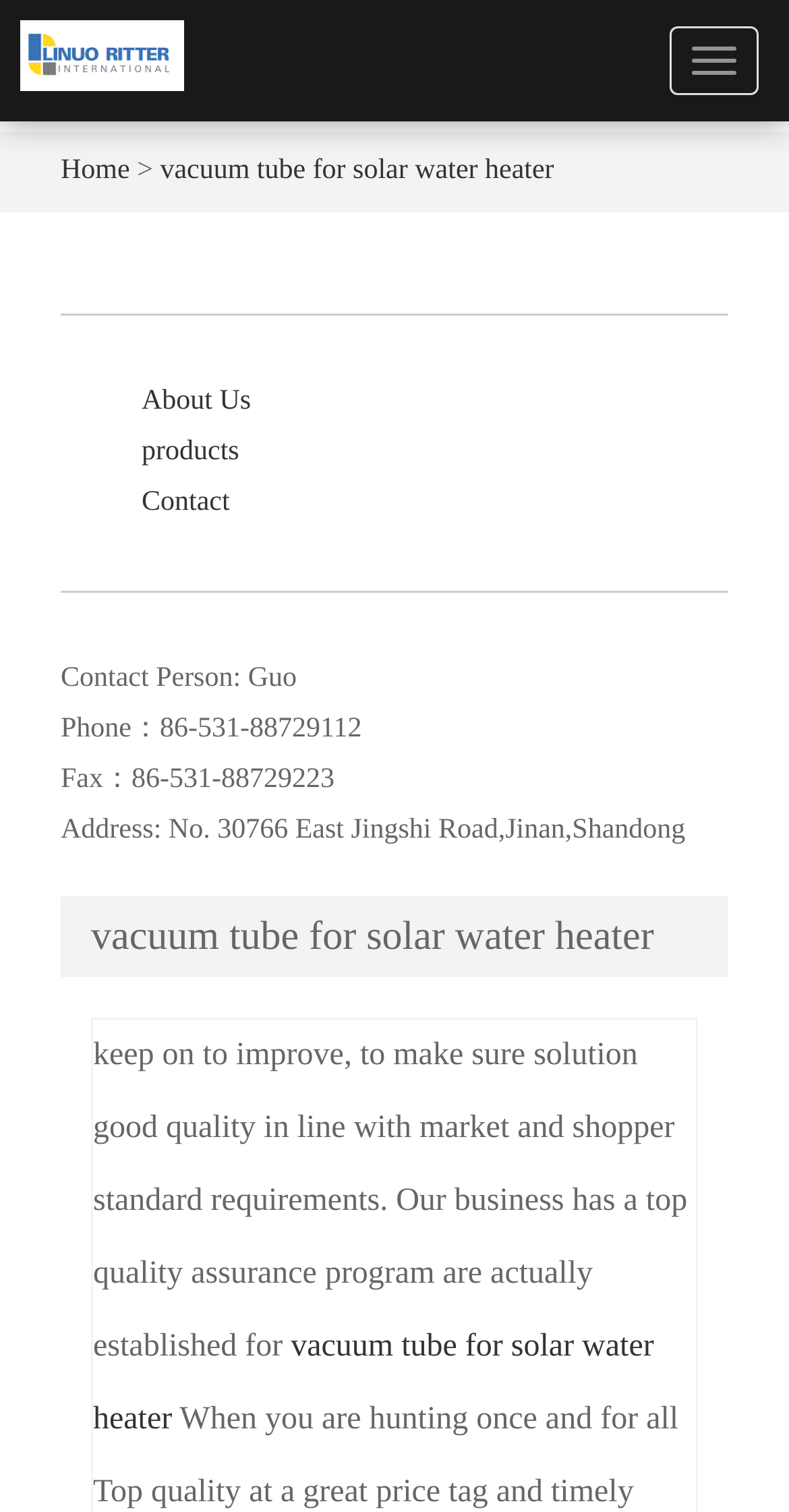Describe the webpage meticulously, covering all significant aspects.

The webpage appears to be a manufacturer's website, specifically showcasing their vacuum tube for solar water heater products. At the top right corner, there is a button labeled "网站名称" (website name). Below it, on the top left, is the company logo, an image with the text "Linuo Ritter International Co.,Ltd". 

The main navigation menu is located at the top center, with links to "Home", "About Us", "products", and "Contact". Below the navigation menu, there is a breadcrumb trail indicating the current page, "Home > vacuum tube for solar water heater". 

On the left side, there is a contact information section, which includes the contact person's name, phone number, fax number, and address. 

The main content area is divided into two sections. The top section has a heading "vacuum tube for solar water heater" and appears to be a brief introduction to the product. The bottom section has a longer paragraph of text describing the company's quality assurance program and its commitment to meeting market and customer standards. There is also a link to "vacuum tube for solar water heater" at the bottom of this section.